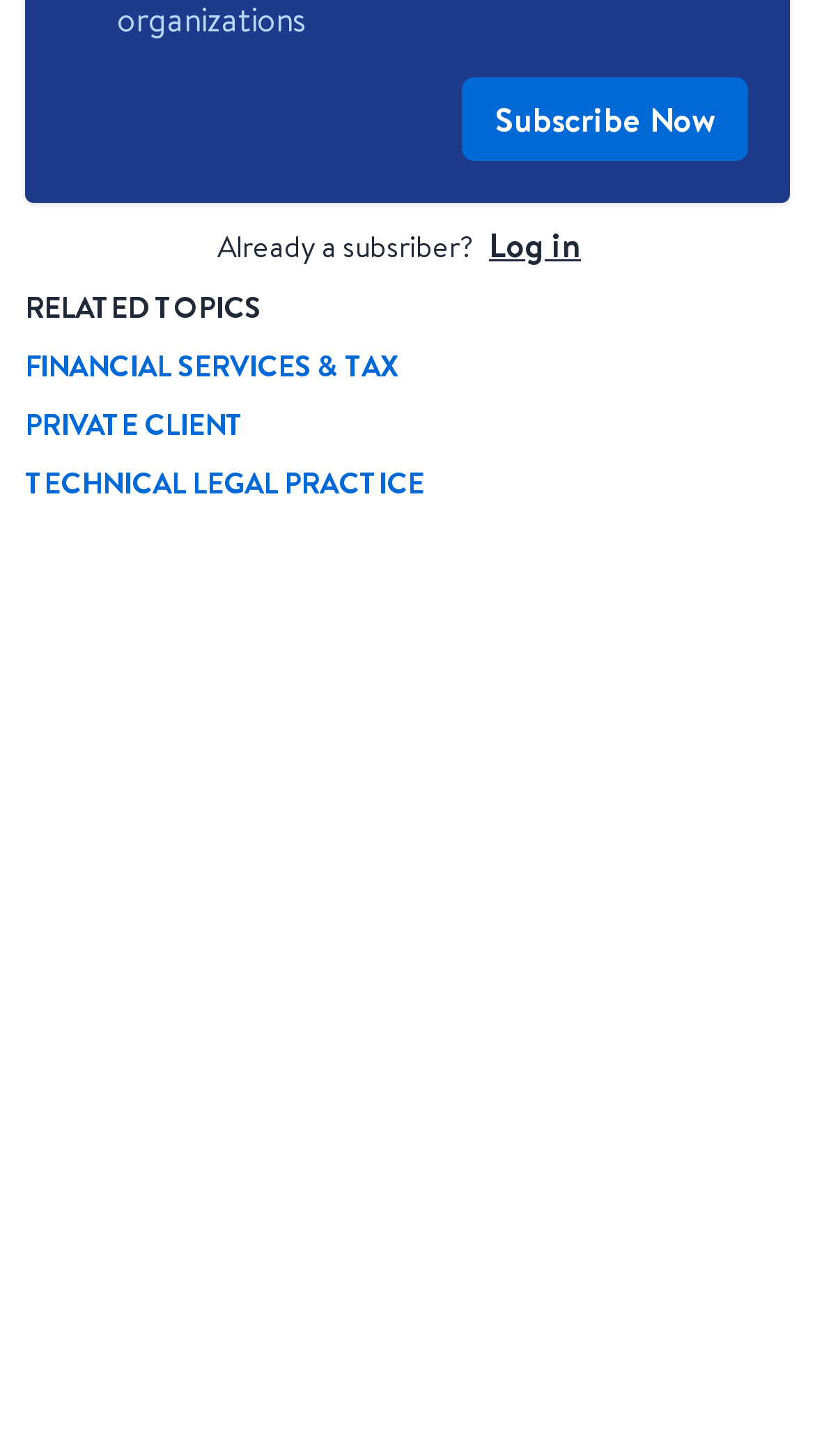What is the purpose of the 'Subscribe Now' link?
Please craft a detailed and exhaustive response to the question.

The 'Subscribe Now' link is prominently displayed at the top of the webpage, suggesting that it is a key call-to-action. Its purpose is likely to allow users to subscribe to a service, possibly a newsletter or a membership program, offered by the website.